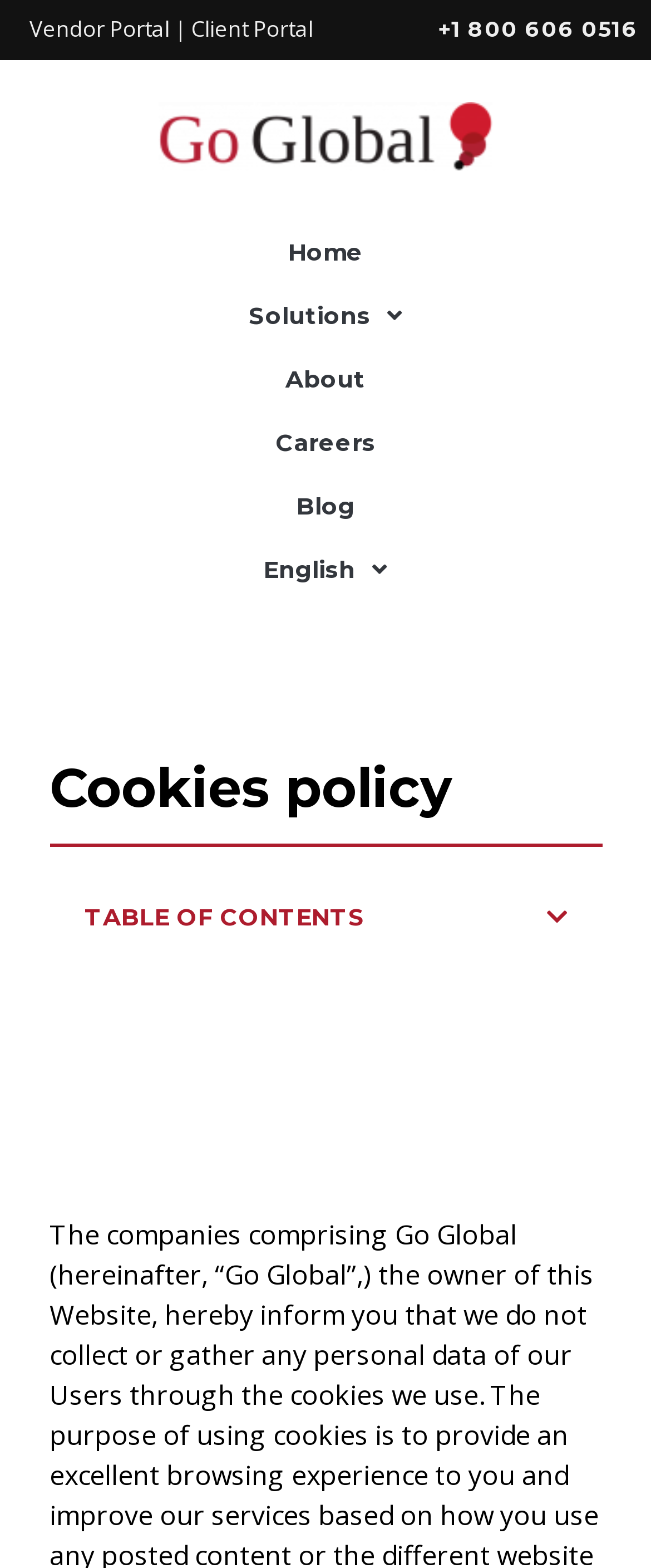What is the purpose of the button on the webpage?
Please respond to the question with a detailed and thorough explanation.

I found the button by looking at the element with the text 'Open table of contents' which is located below the 'TABLE OF CONTENTS' heading, and it is a button element that controls the table of contents.